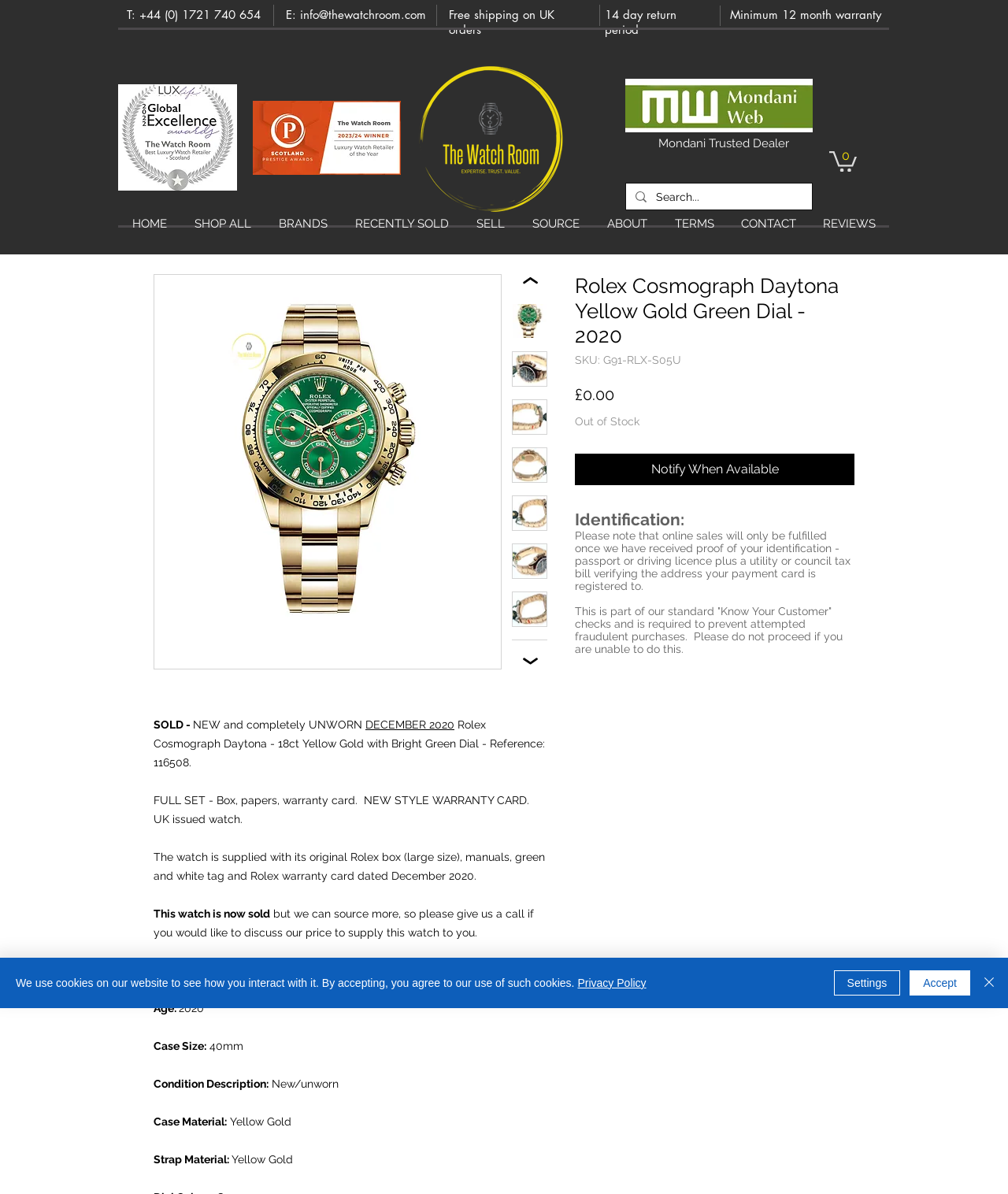Is the watch still available for sale?
Please provide a detailed and comprehensive answer to the question.

I found the answer by looking at the text description, which states that 'This watch is now sold'.